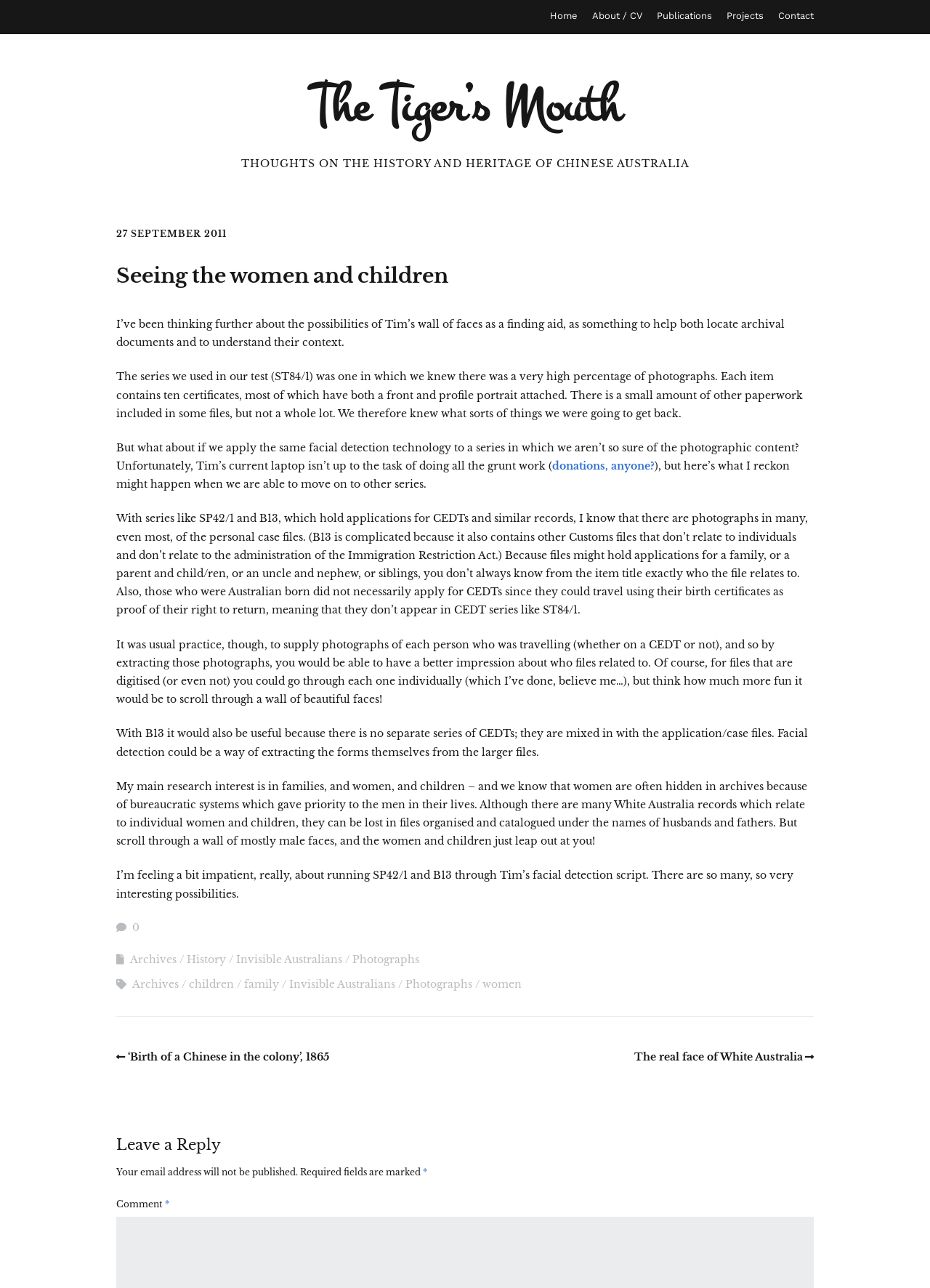Answer the question using only one word or a concise phrase: How many paragraphs are in the latest article?

9